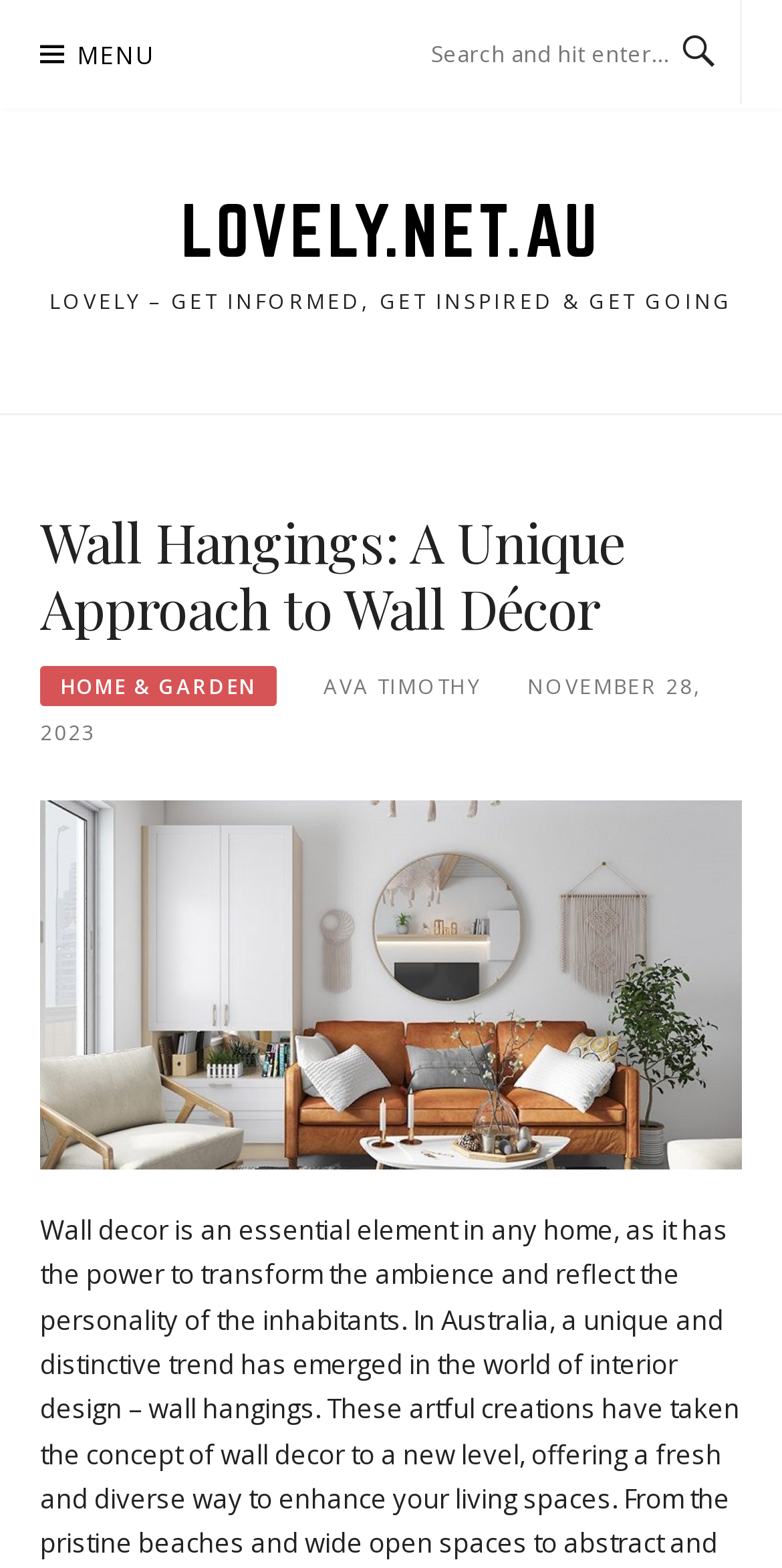What is the primary heading on this webpage?

Wall Hangings: A Unique Approach to Wall Décor